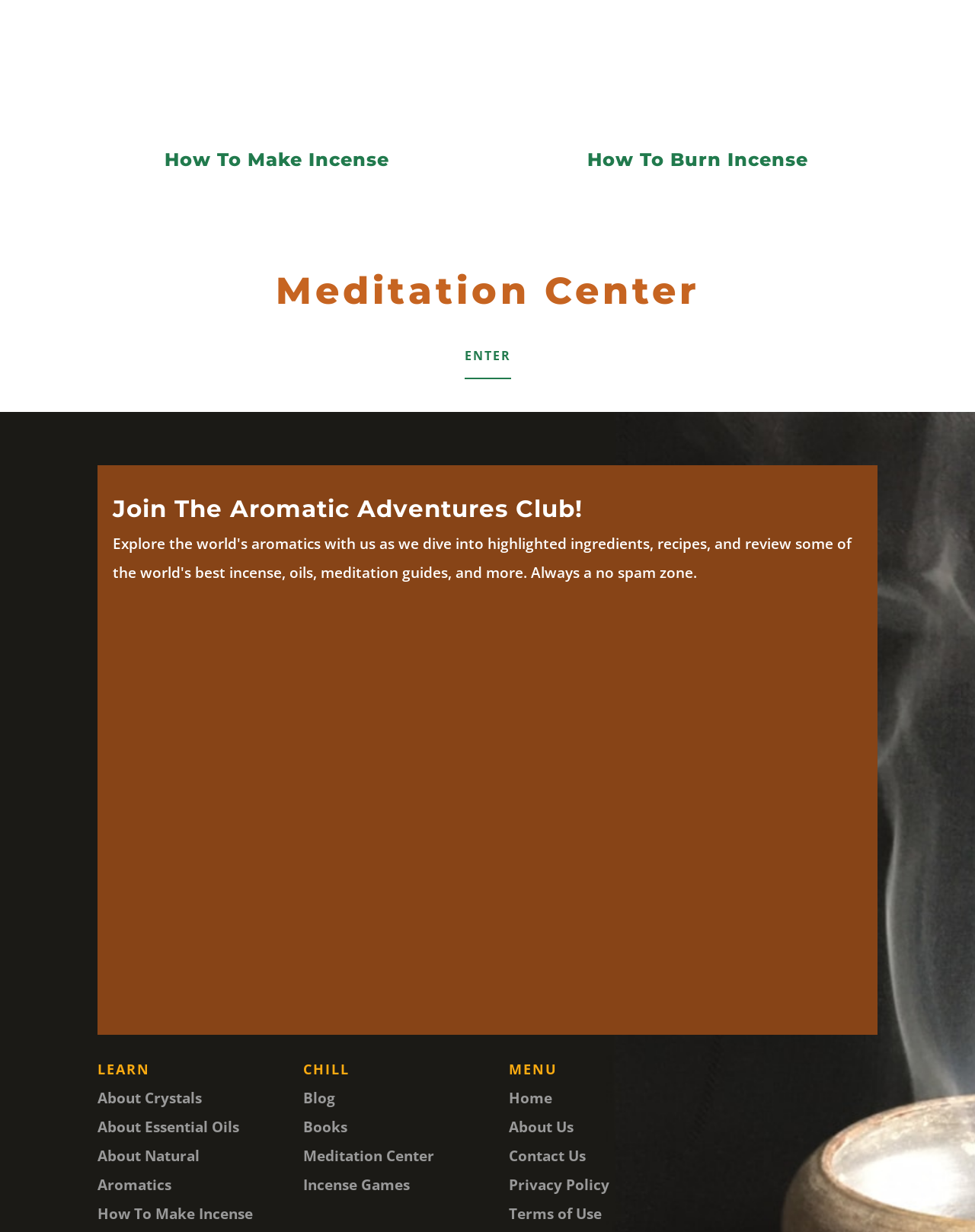Determine the bounding box coordinates for the clickable element required to fulfill the instruction: "Enter the Meditation Center". Provide the coordinates as four float numbers between 0 and 1, i.e., [left, top, right, bottom].

[0.282, 0.218, 0.718, 0.254]